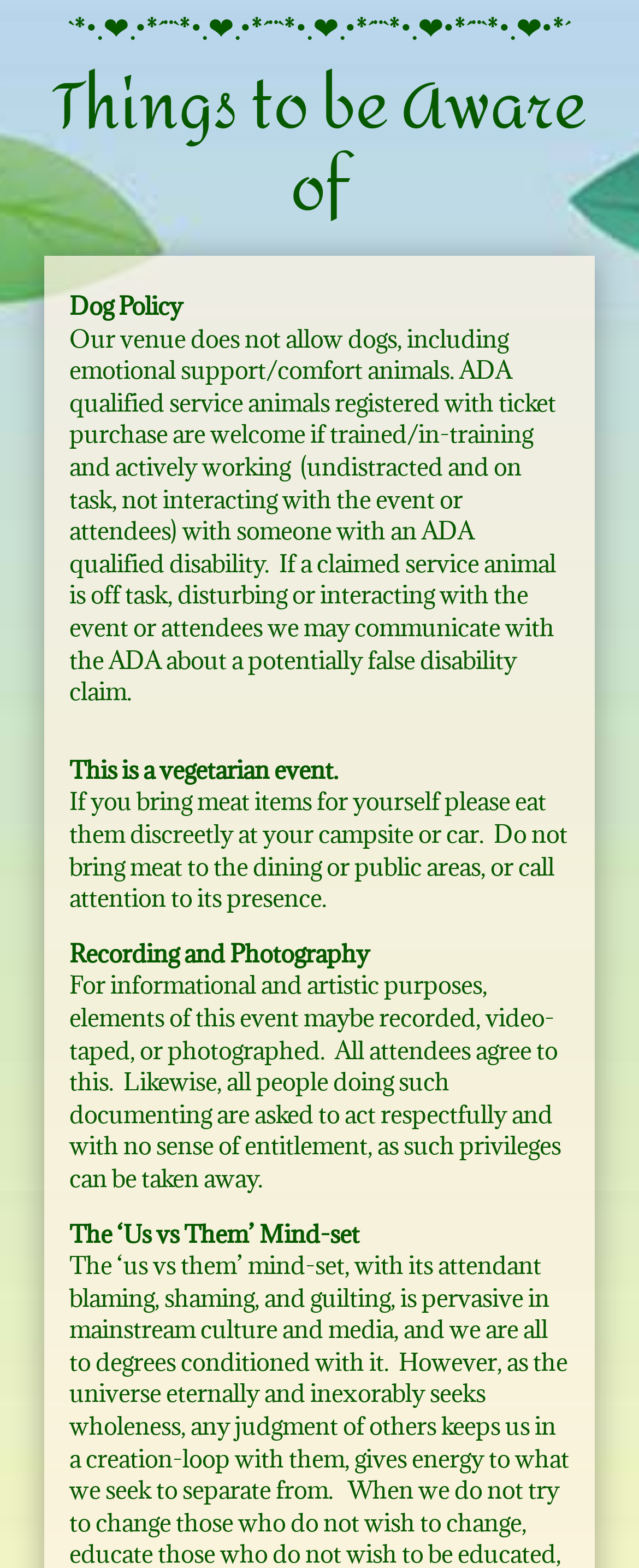Given the content of the image, can you provide a detailed answer to the question?
What is expected of attendees with service animals?

According to the webpage, attendees with service animals are expected to have their animals trained and on task, and not interacting with the event or attendees, otherwise, the event may communicate with the ADA about a potentially false disability claim.